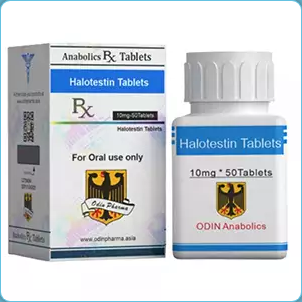What symbol is labeled on the box?
Kindly offer a detailed explanation using the data available in the image.

The box is labeled with the prescription symbol (Rx), which is a common symbol used to indicate that a product is a prescription medication.